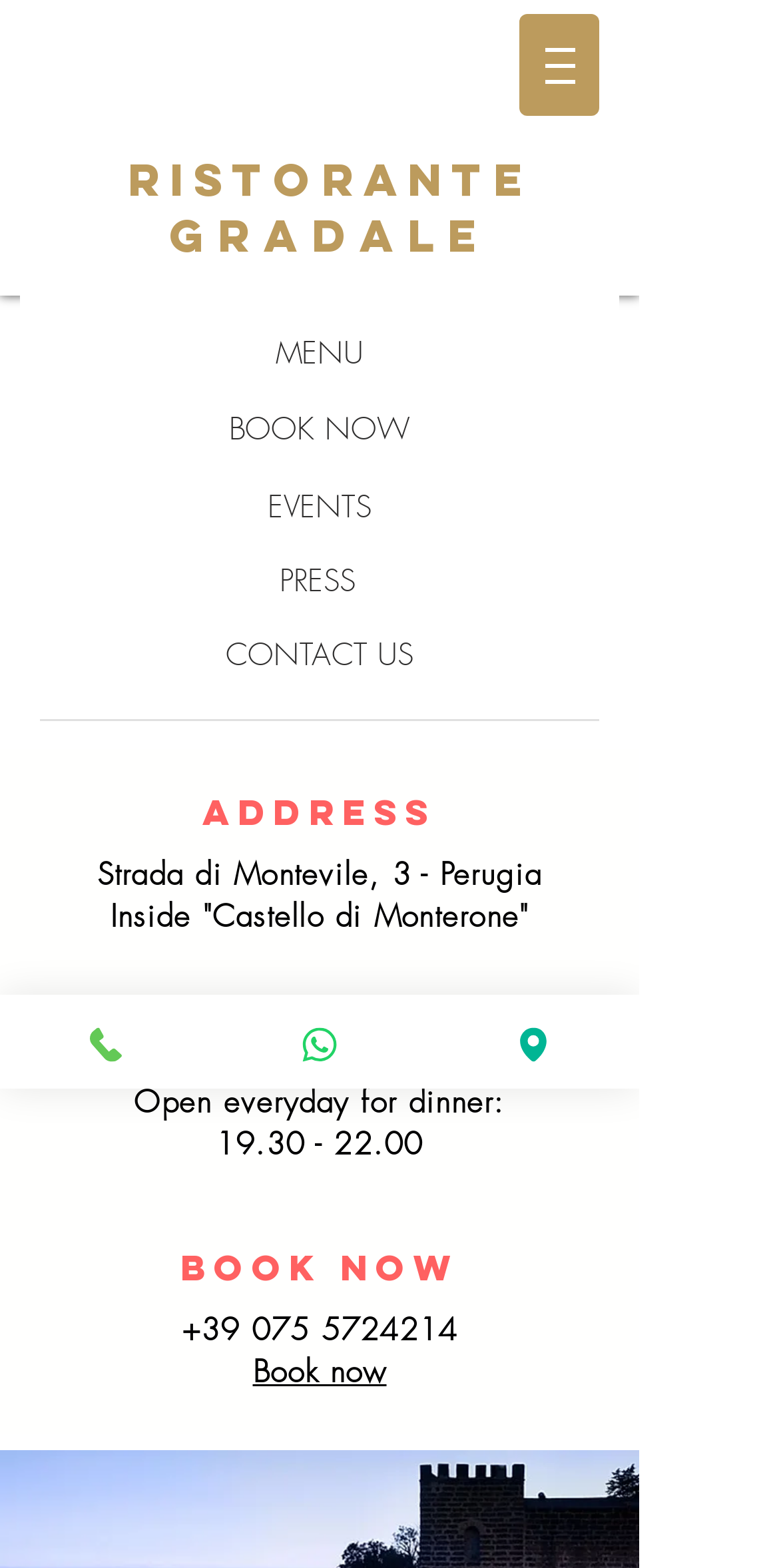Locate the bounding box coordinates of the element you need to click to accomplish the task described by this instruction: "Call the restaurant".

[0.233, 0.836, 0.588, 0.861]